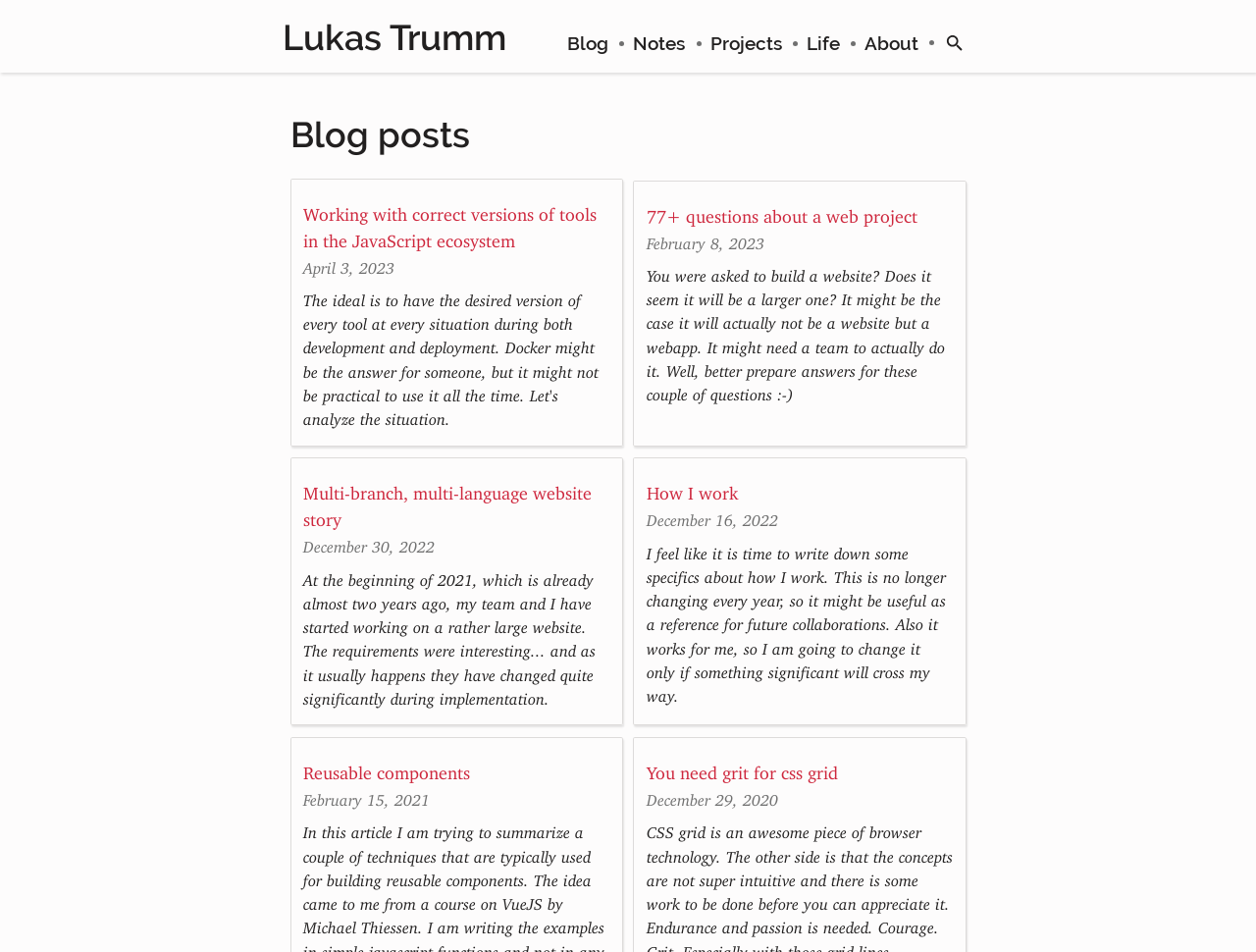Given the element description "Multi-branch, multi-language website story", identify the bounding box of the corresponding UI element.

[0.241, 0.5, 0.485, 0.556]